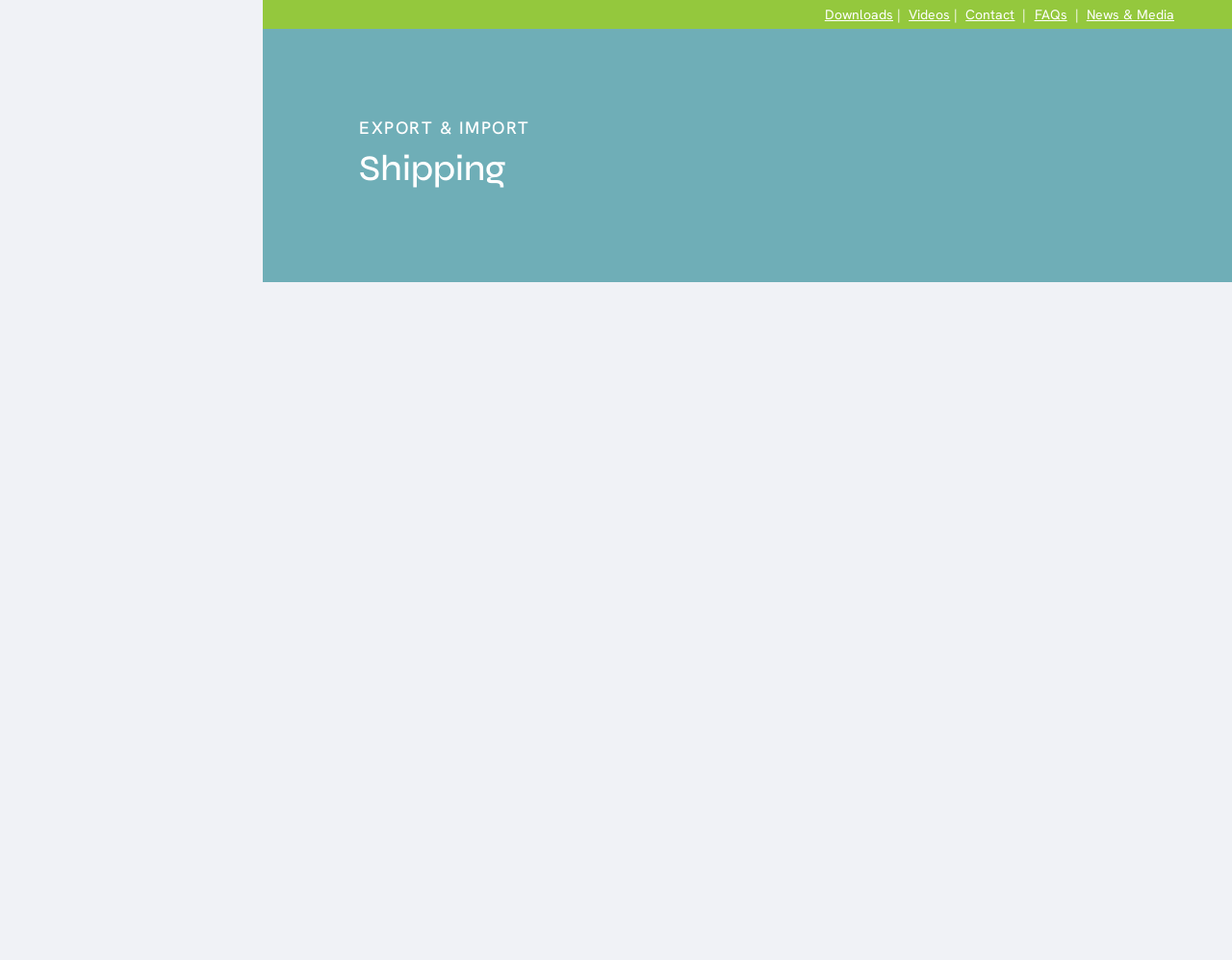Provide the bounding box coordinates for the area that should be clicked to complete the instruction: "Click on the 'Shipping' link".

[0.043, 0.813, 0.084, 0.838]